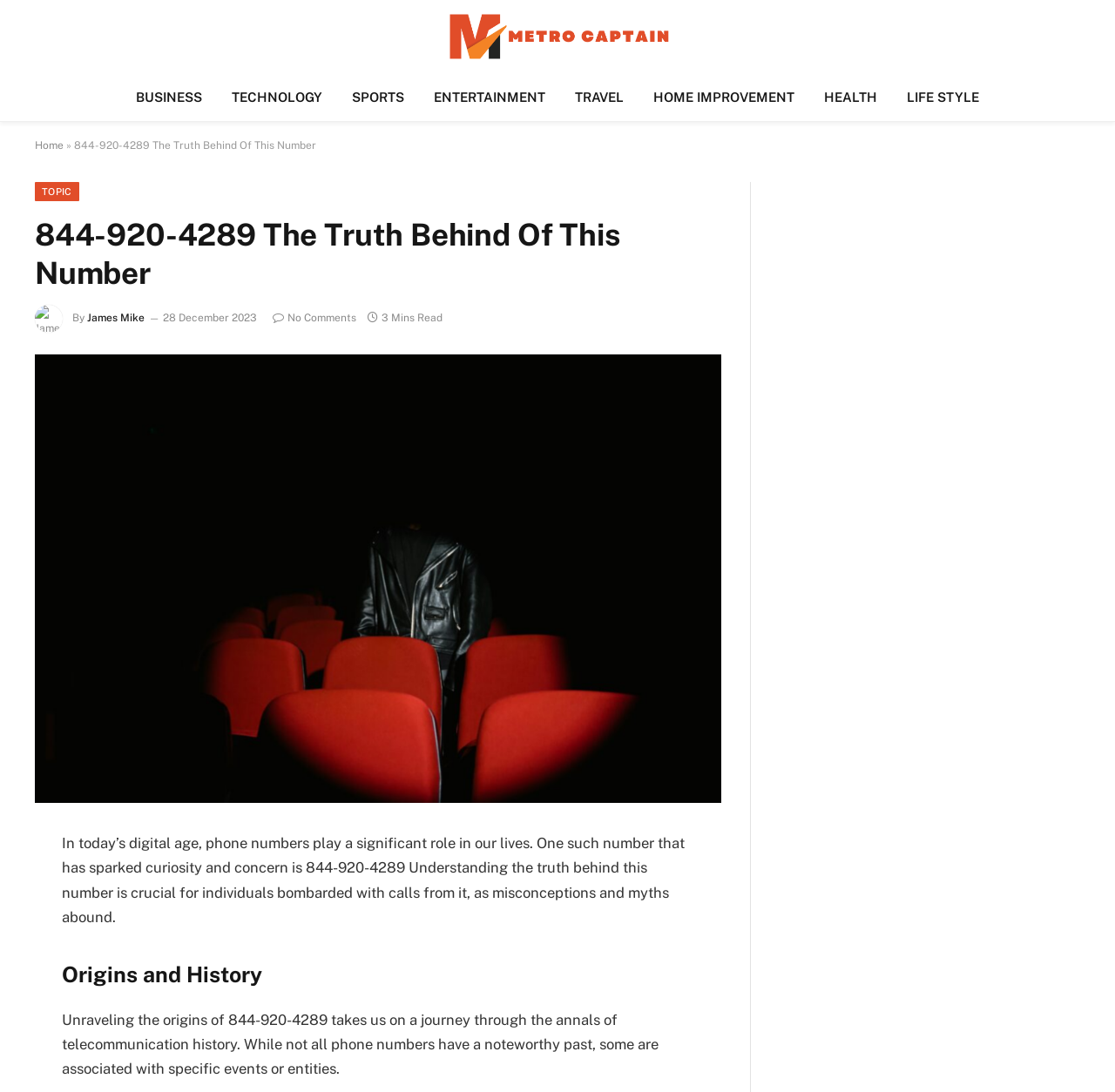Create a detailed summary of the webpage's content and design.

The webpage is an article about the mysterious phone number 844-920-4289, providing insights into its scams, legitimate uses, and expert opinions. At the top, there is a logo of "Metro Captain" with a link to the website's homepage. Below the logo, there are seven category links: BUSINESS, TECHNOLOGY, SPORTS, ENTERTAINMENT, TRAVEL, HOME IMPROVEMENT, and HEALTH, which are evenly spaced and aligned horizontally.

To the left of these category links, there is a "Home" link and a "»" symbol. The title of the article, "844-920-4289 The Truth Behind Of This Number", is displayed prominently in a larger font size. Below the title, there is an image of the author, James Mike, along with his name and a timestamp of "28 December 2023". There is also a "No Comments" link and a "3 Mins Read" indicator.

The main content of the article starts with a brief introduction to the significance of phone numbers in today's digital age, followed by a detailed explanation of the origins and history of the mysterious number 844-920-4289. The article is divided into sections, with headings such as "Origins and History", which provide a clear structure to the content. Throughout the article, there are no images other than the logo, author's image, and an image of the phone number 844-920-4289.